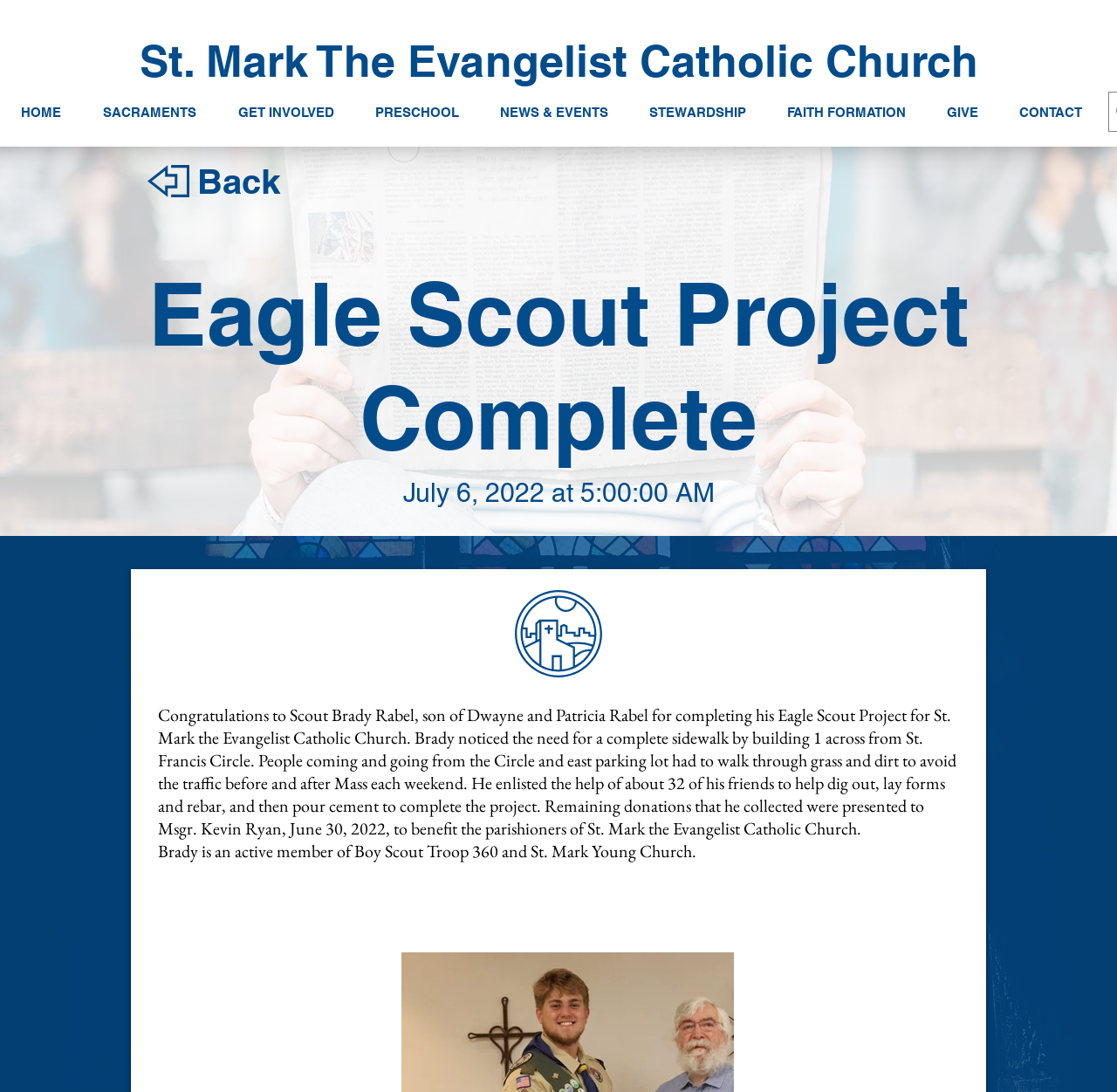Please identify the bounding box coordinates of the element on the webpage that should be clicked to follow this instruction: "view NEWS & EVENTS". The bounding box coordinates should be given as four float numbers between 0 and 1, formatted as [left, top, right, bottom].

[0.429, 0.085, 0.562, 0.121]